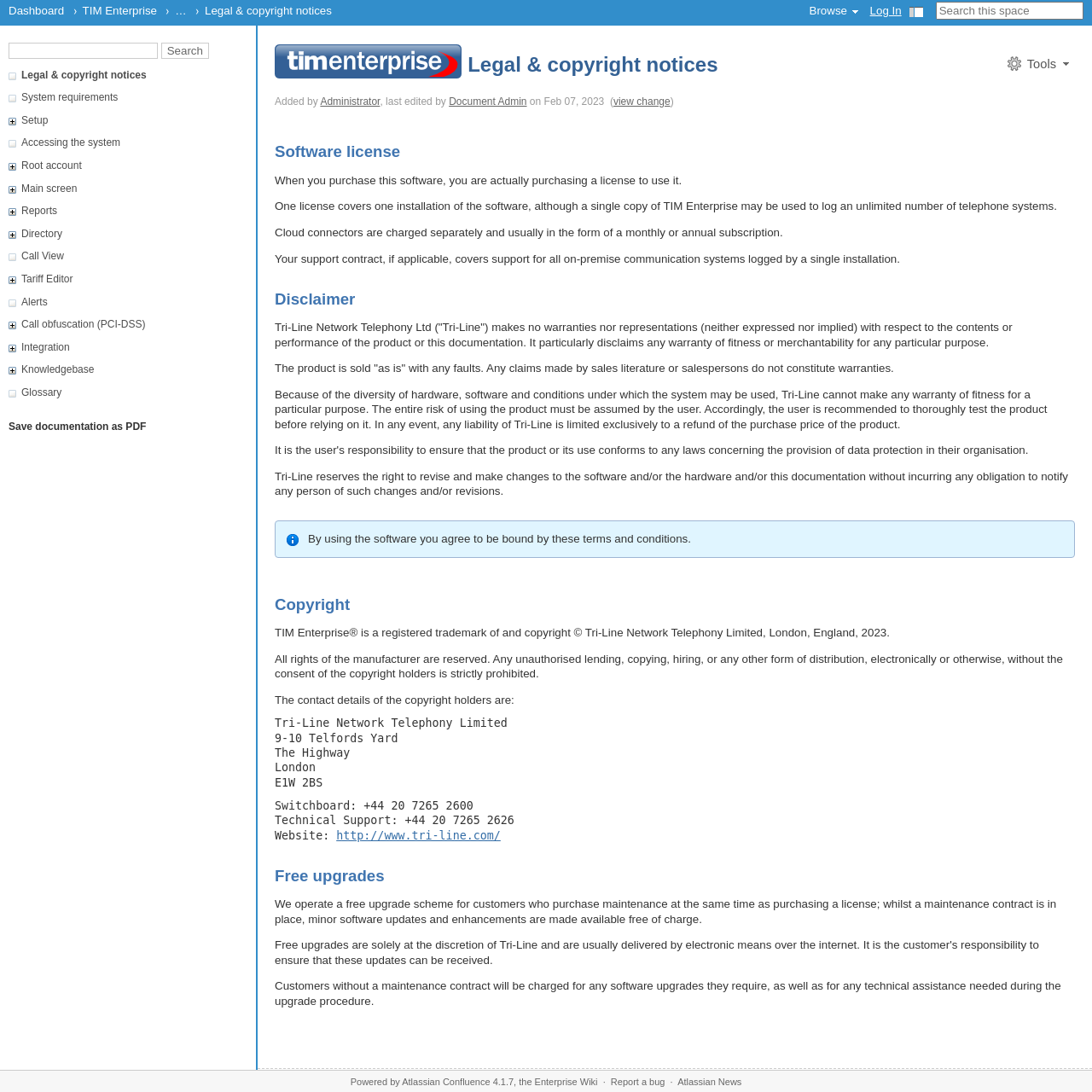Identify the bounding box of the HTML element described here: "Accessing the system". Provide the coordinates as four float numbers between 0 and 1: [left, top, right, bottom].

[0.02, 0.125, 0.11, 0.136]